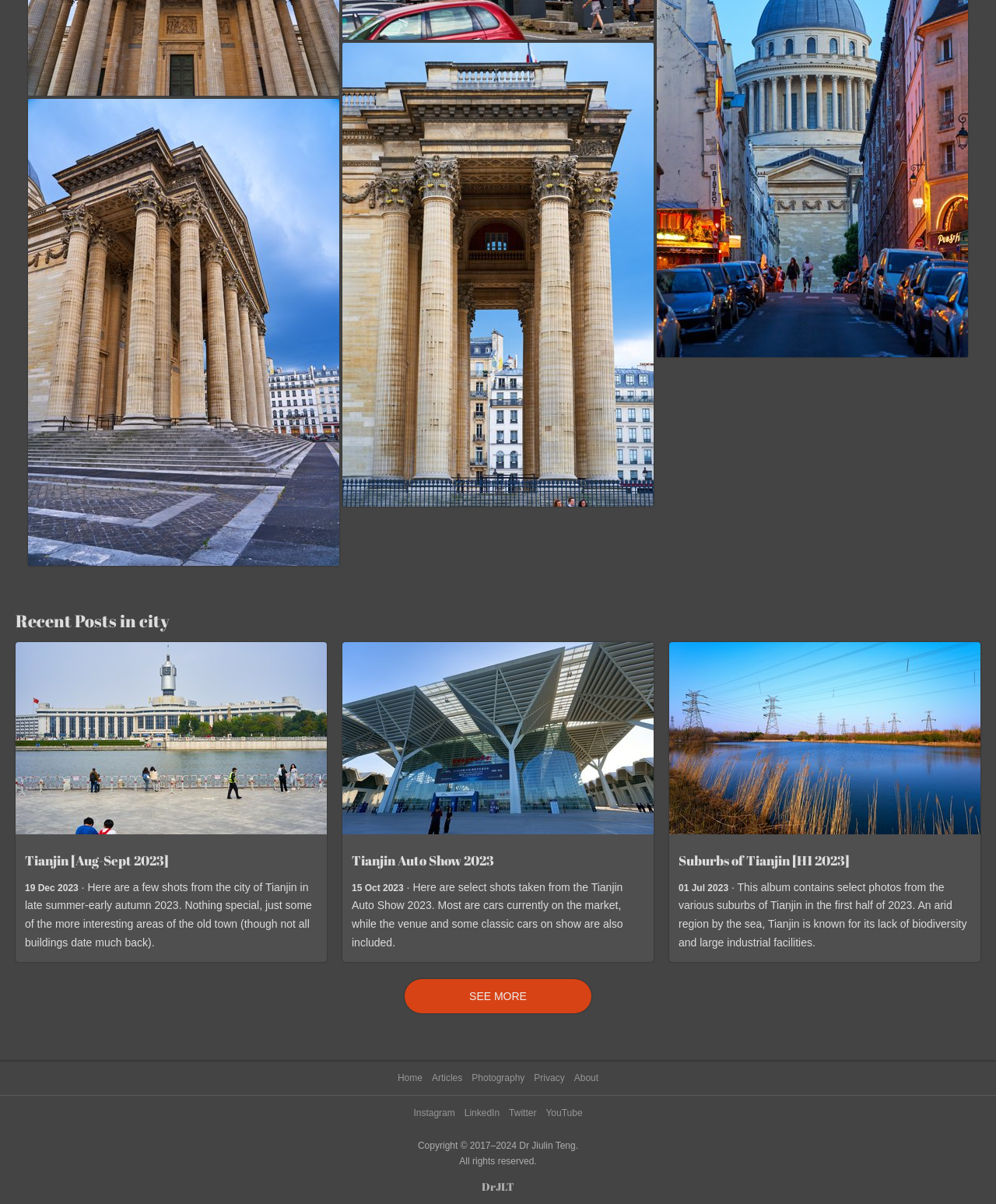Can you identify the bounding box coordinates of the clickable region needed to carry out this instruction: 'Go to home page'? The coordinates should be four float numbers within the range of 0 to 1, stated as [left, top, right, bottom].

[0.399, 0.889, 0.424, 0.902]